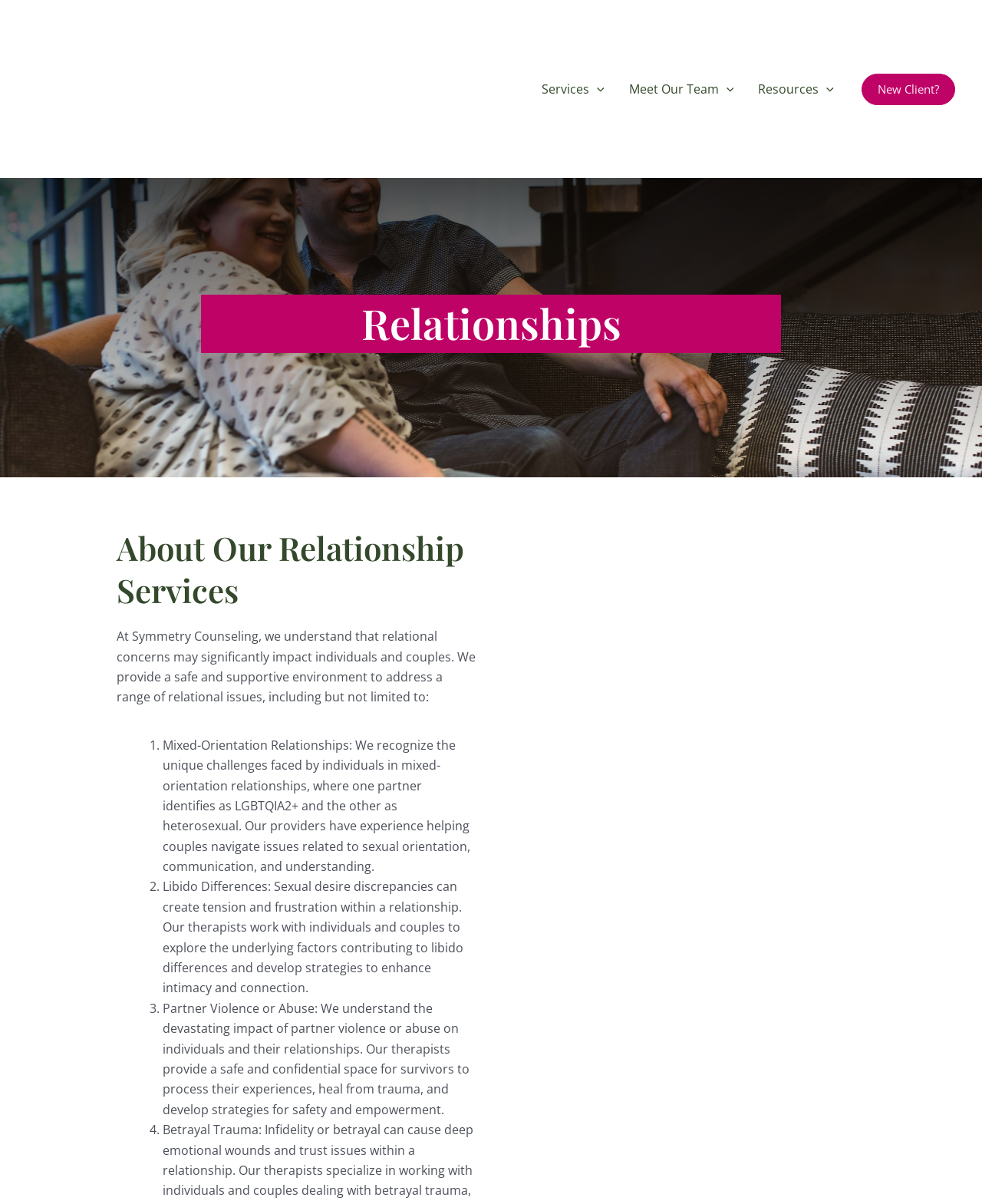Please identify the bounding box coordinates of the element I need to click to follow this instruction: "Click the New Client? link".

[0.877, 0.061, 0.973, 0.087]